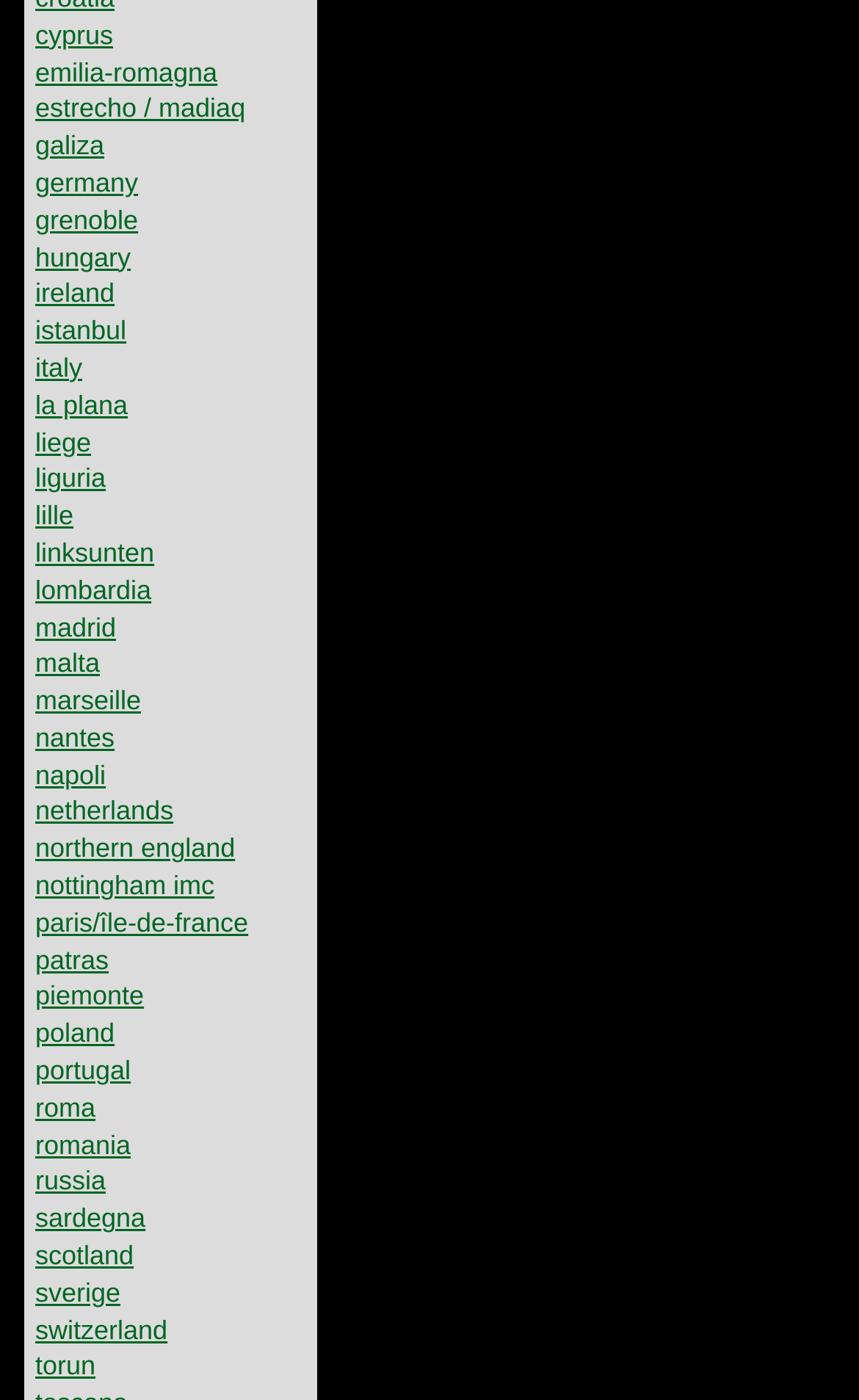Locate the bounding box coordinates of the clickable region necessary to complete the following instruction: "learn about italy". Provide the coordinates in the format of four float numbers between 0 and 1, i.e., [left, top, right, bottom].

[0.041, 0.252, 0.096, 0.274]